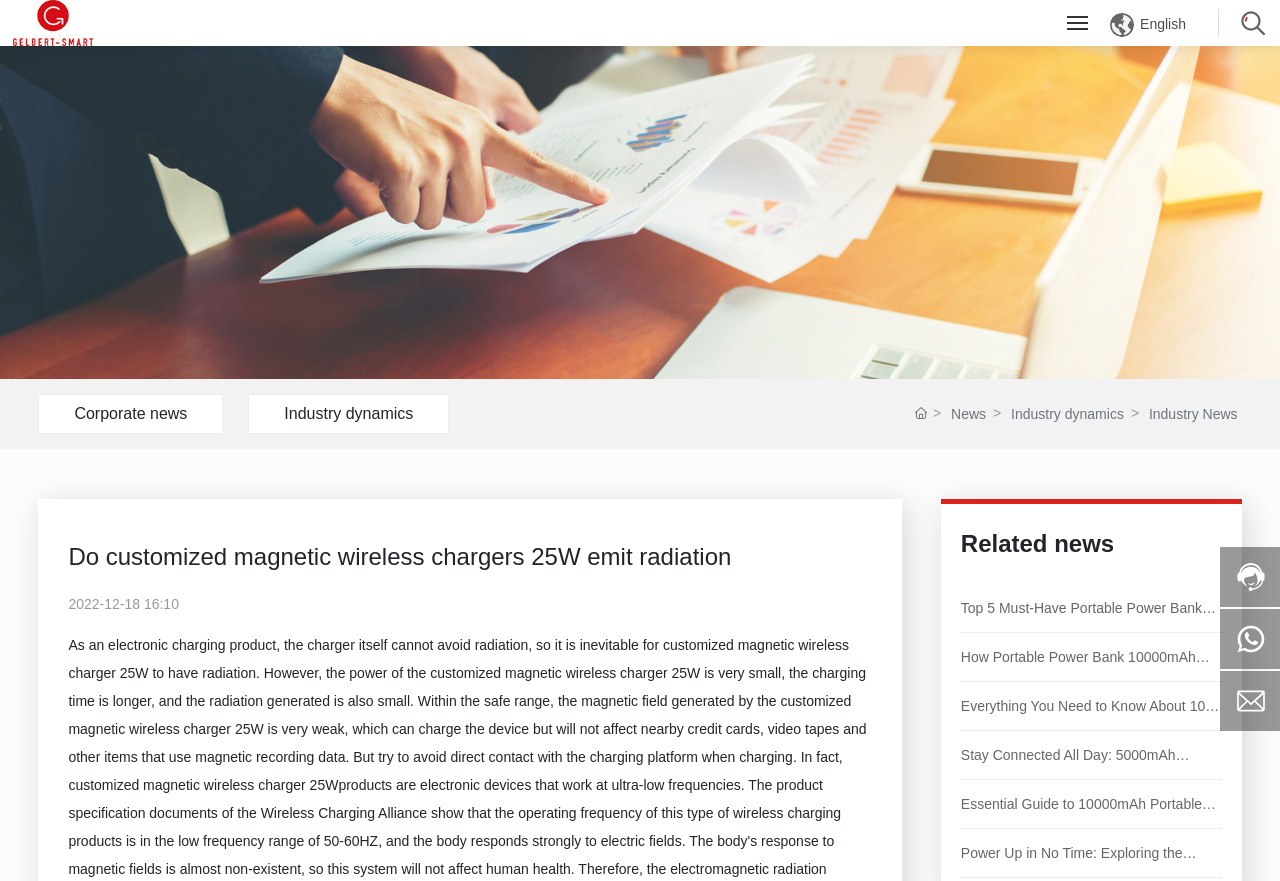Refer to the image and answer the question with as much detail as possible: What is the purpose of the 'Next slide' and 'Previous slide' buttons?

The 'Next slide' and 'Previous slide' buttons are likely used to navigate through a slideshow or a series of images, allowing users to view more content.